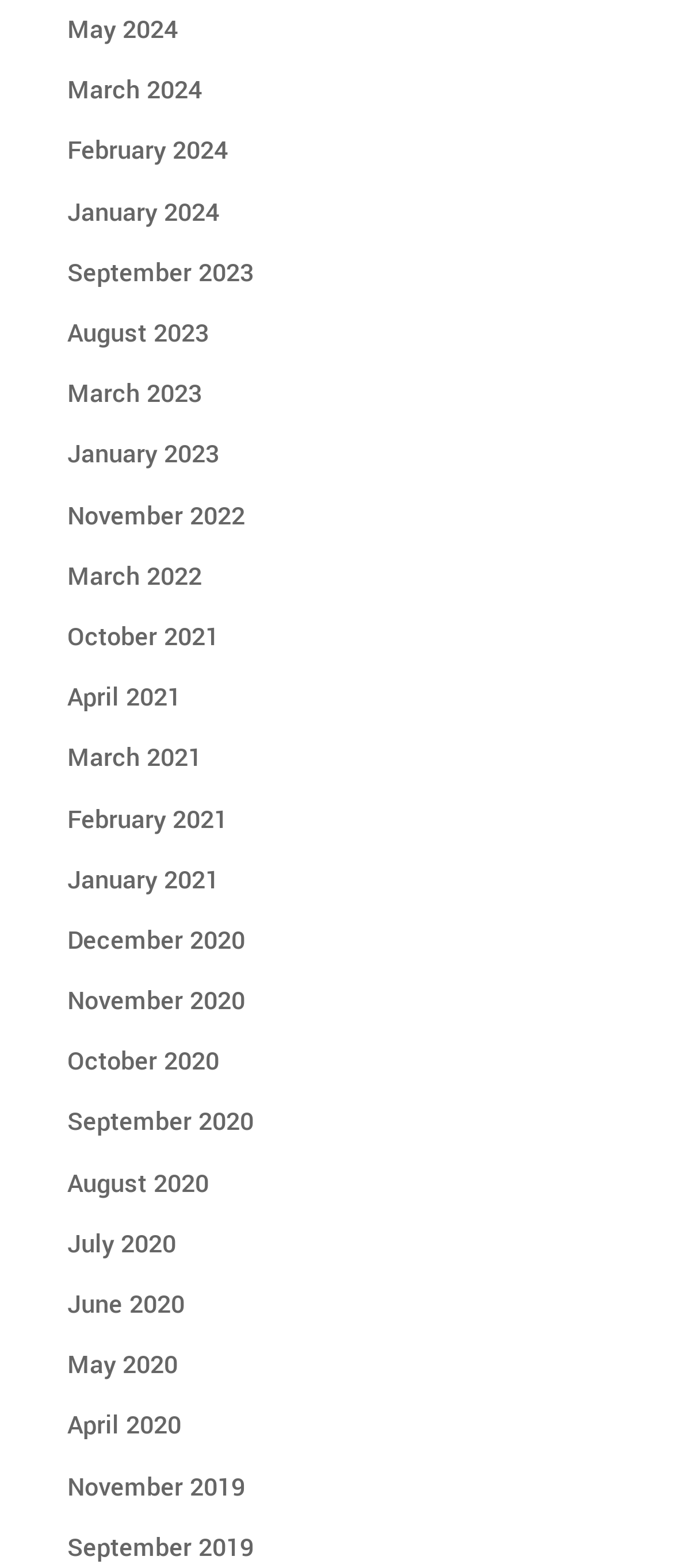Provide a one-word or brief phrase answer to the question:
What is the earliest year listed?

2019